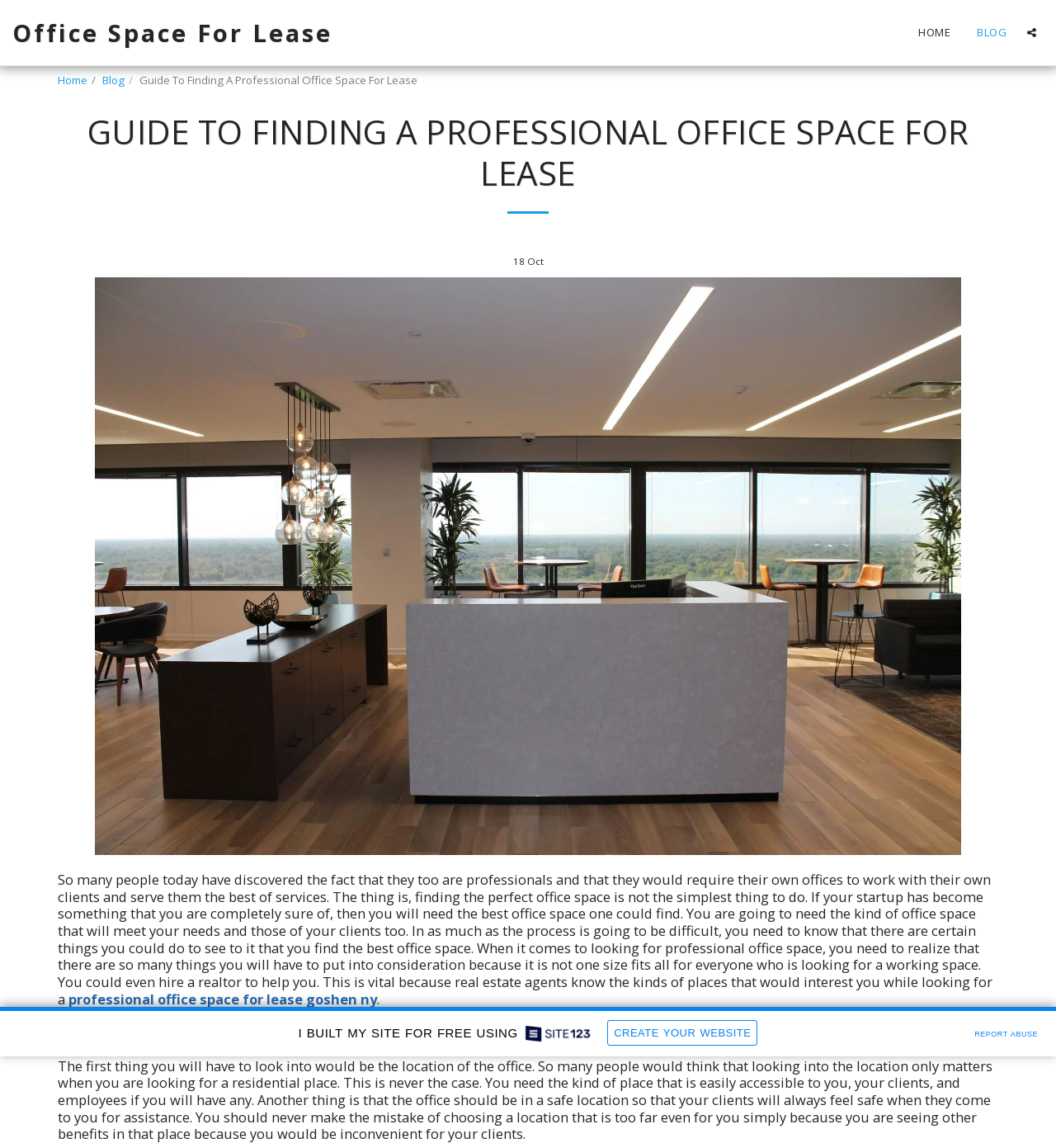Answer briefly with one word or phrase:
What is the link at the bottom of the webpage for?

Reporting abuse